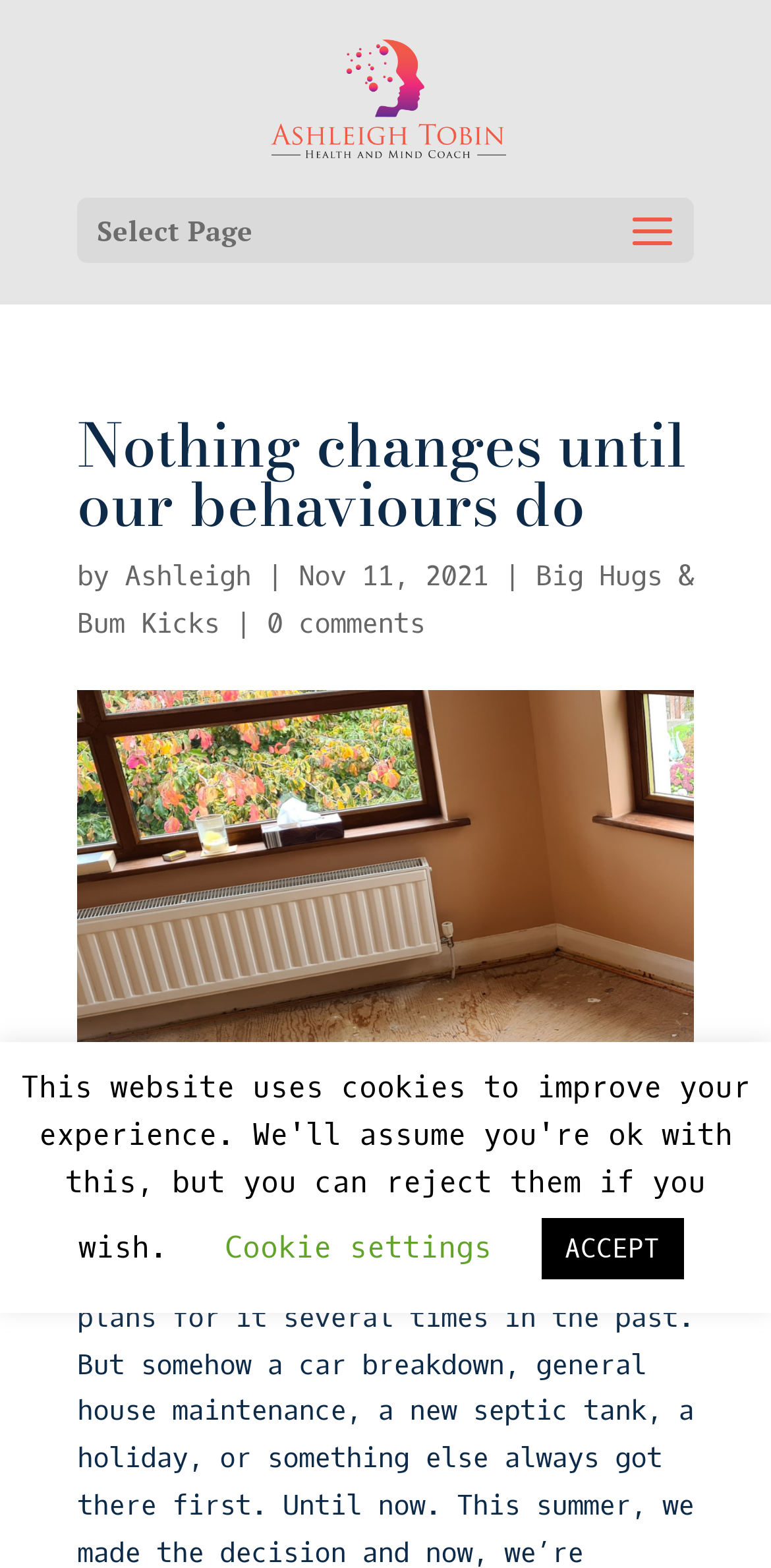Please find the bounding box for the UI component described as follows: "alt="Ashleigh Tobin"".

[0.351, 0.049, 0.657, 0.073]